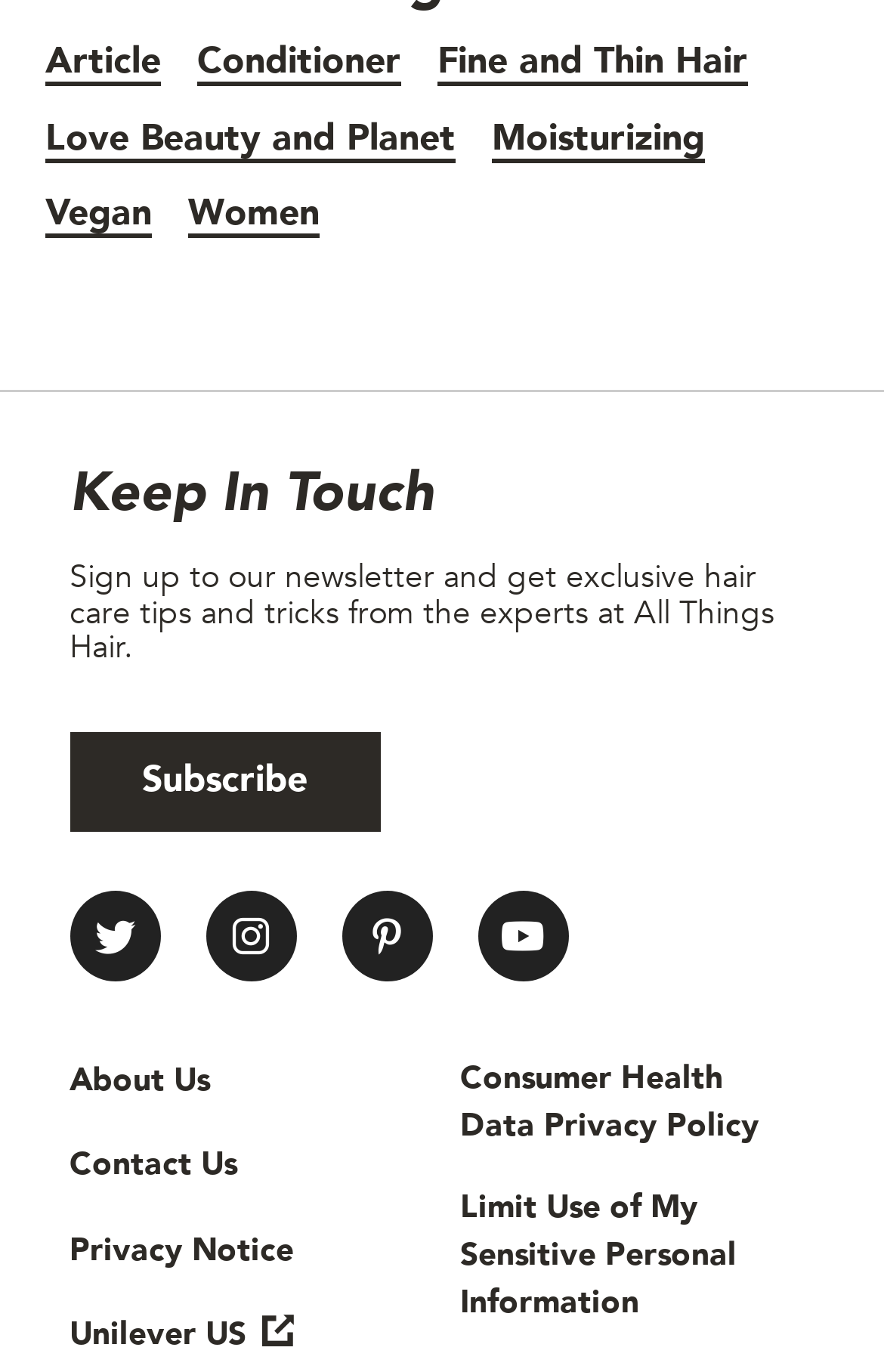Please identify the bounding box coordinates of the element I should click to complete this instruction: 'Read the Privacy Notice'. The coordinates should be given as four float numbers between 0 and 1, like this: [left, top, right, bottom].

[0.079, 0.893, 0.333, 0.928]